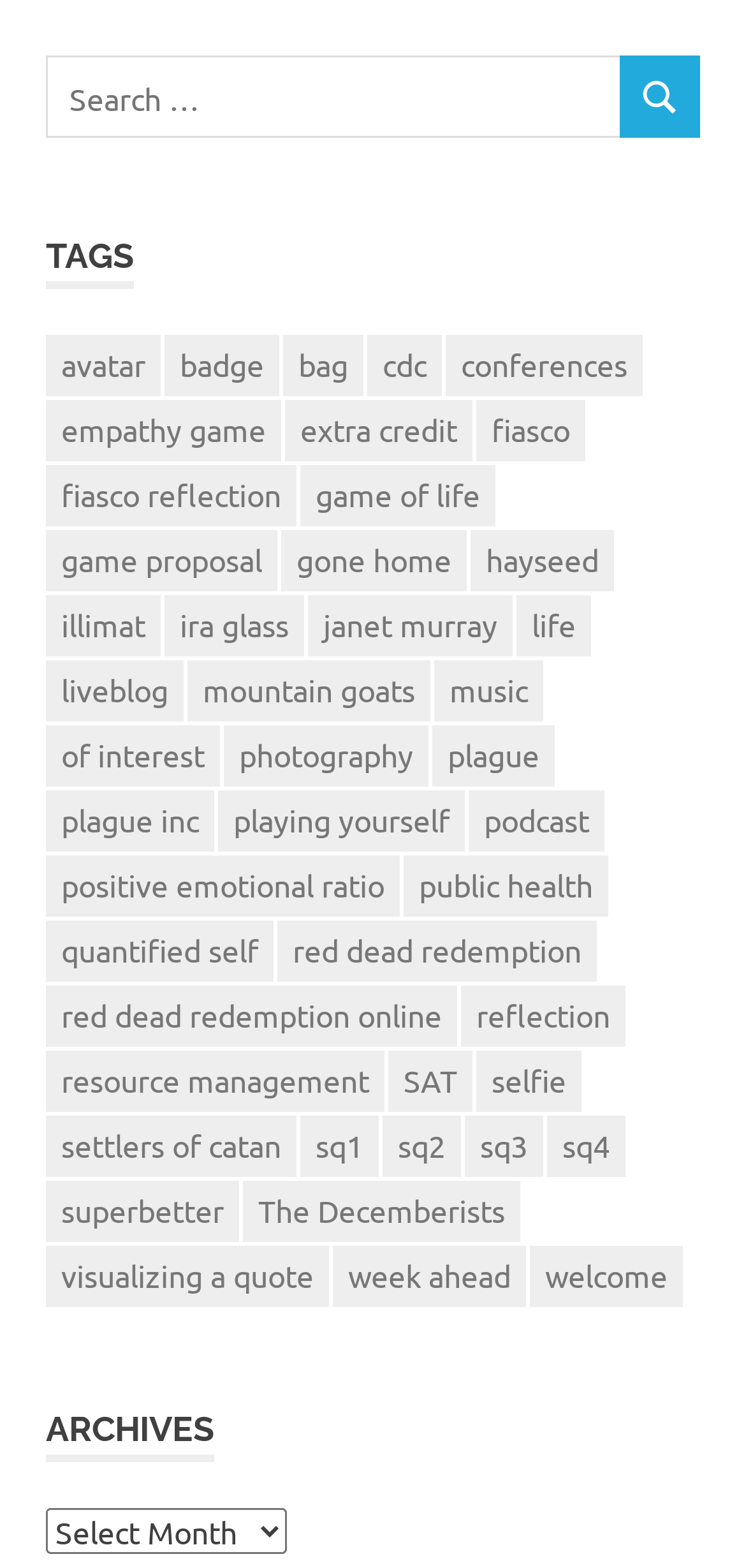Indicate the bounding box coordinates of the element that must be clicked to execute the instruction: "Search for something". The coordinates should be given as four float numbers between 0 and 1, i.e., [left, top, right, bottom].

[0.062, 0.036, 0.938, 0.088]